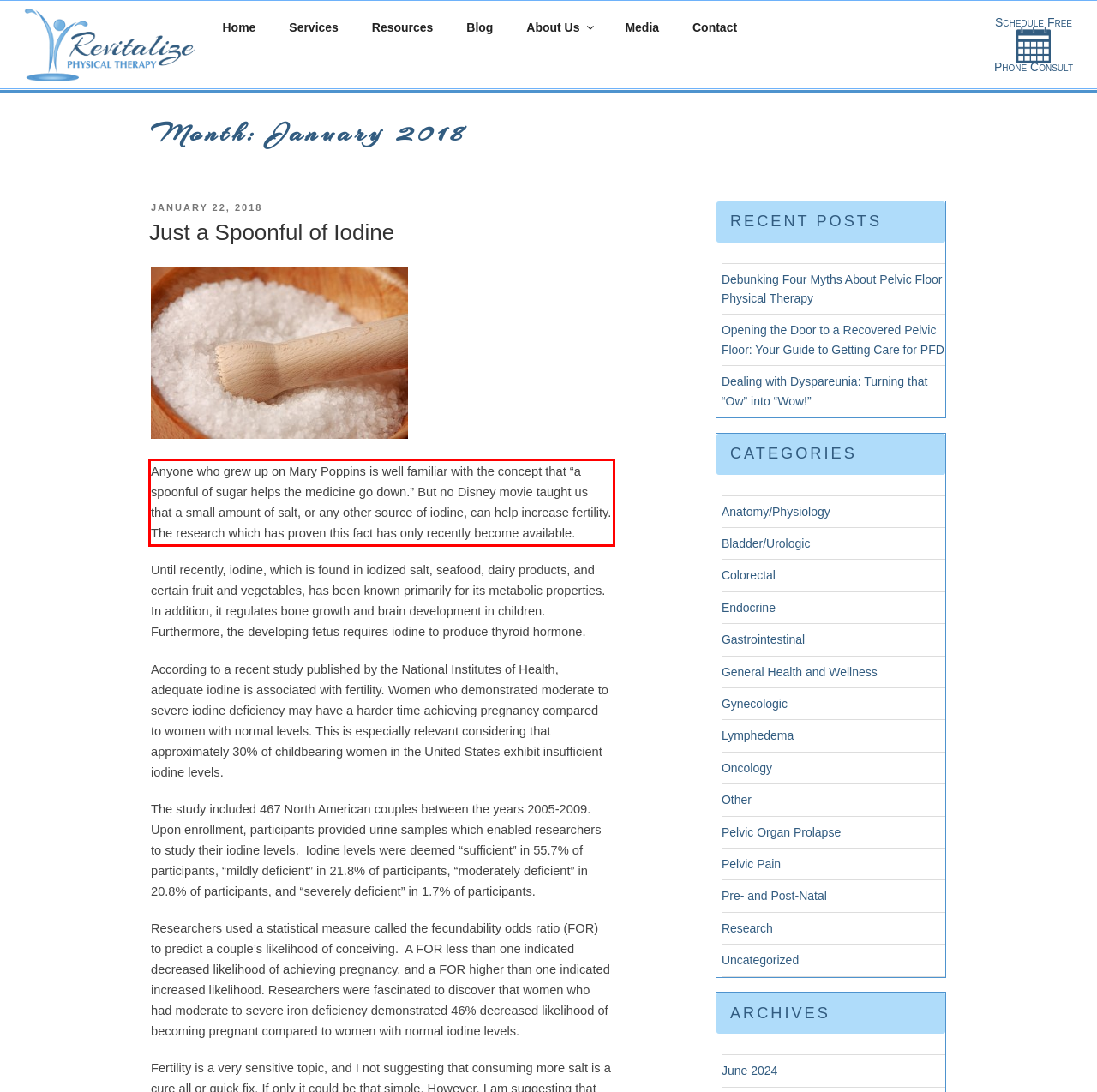Given a screenshot of a webpage, identify the red bounding box and perform OCR to recognize the text within that box.

Anyone who grew up on Mary Poppins is well familiar with the concept that “a spoonful of sugar helps the medicine go down.” But no Disney movie taught us that a small amount of salt, or any other source of iodine, can help increase fertility. The research which has proven this fact has only recently become available.